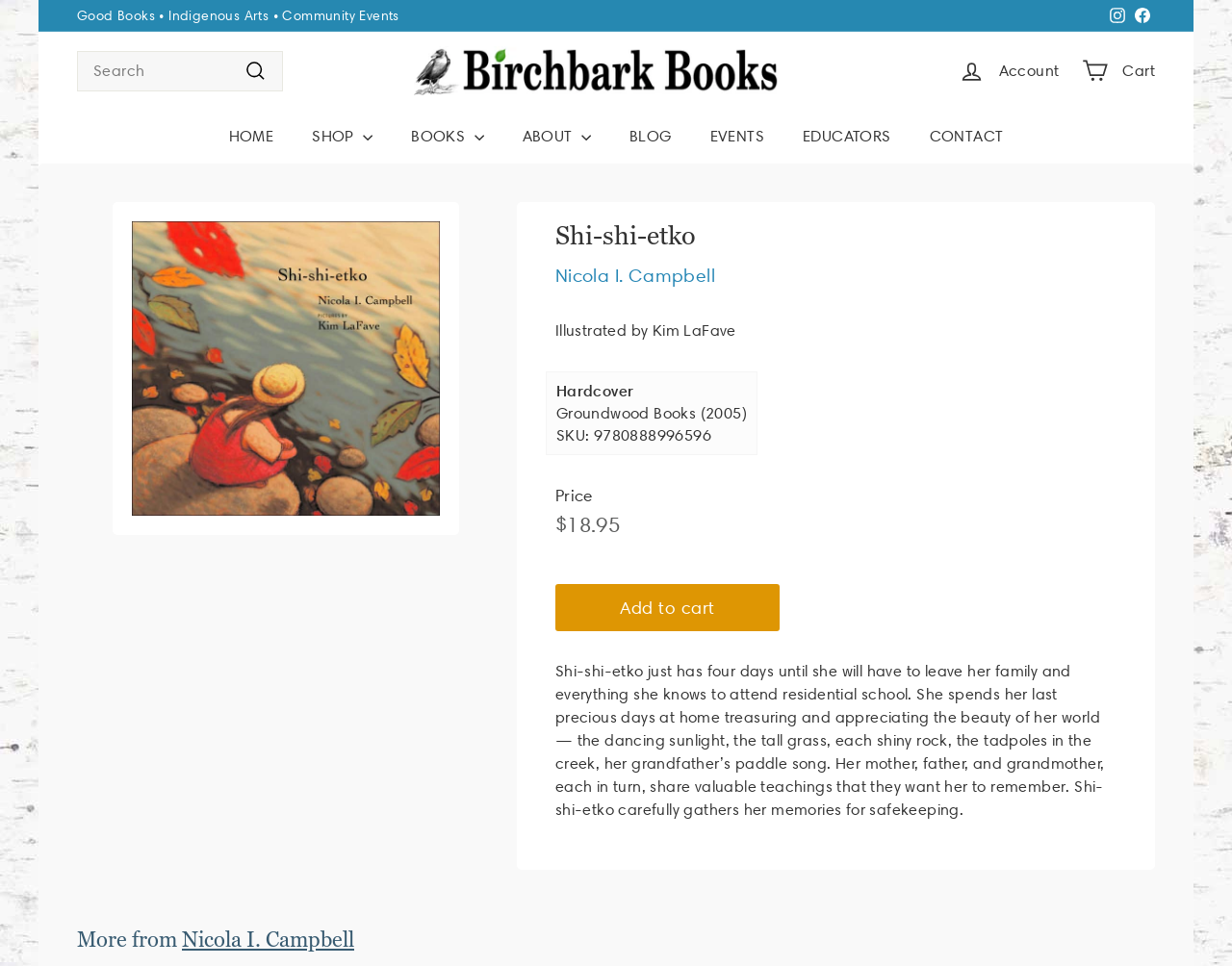Who is the author of the book? Based on the image, give a response in one word or a short phrase.

Nicola I. Campbell